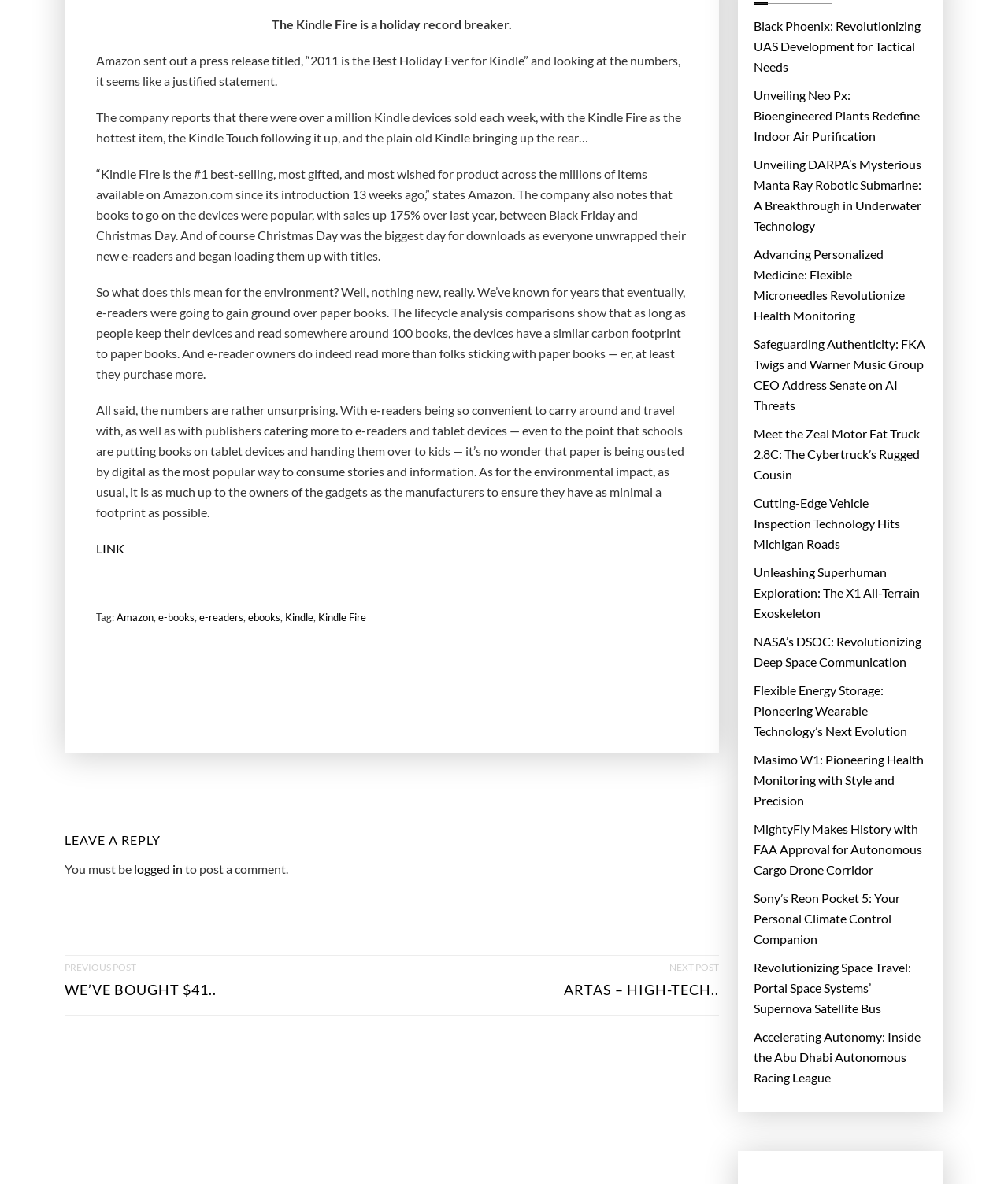Please find the bounding box coordinates of the element that needs to be clicked to perform the following instruction: "Click on the 'LINK' to read more". The bounding box coordinates should be four float numbers between 0 and 1, represented as [left, top, right, bottom].

[0.095, 0.455, 0.123, 0.472]